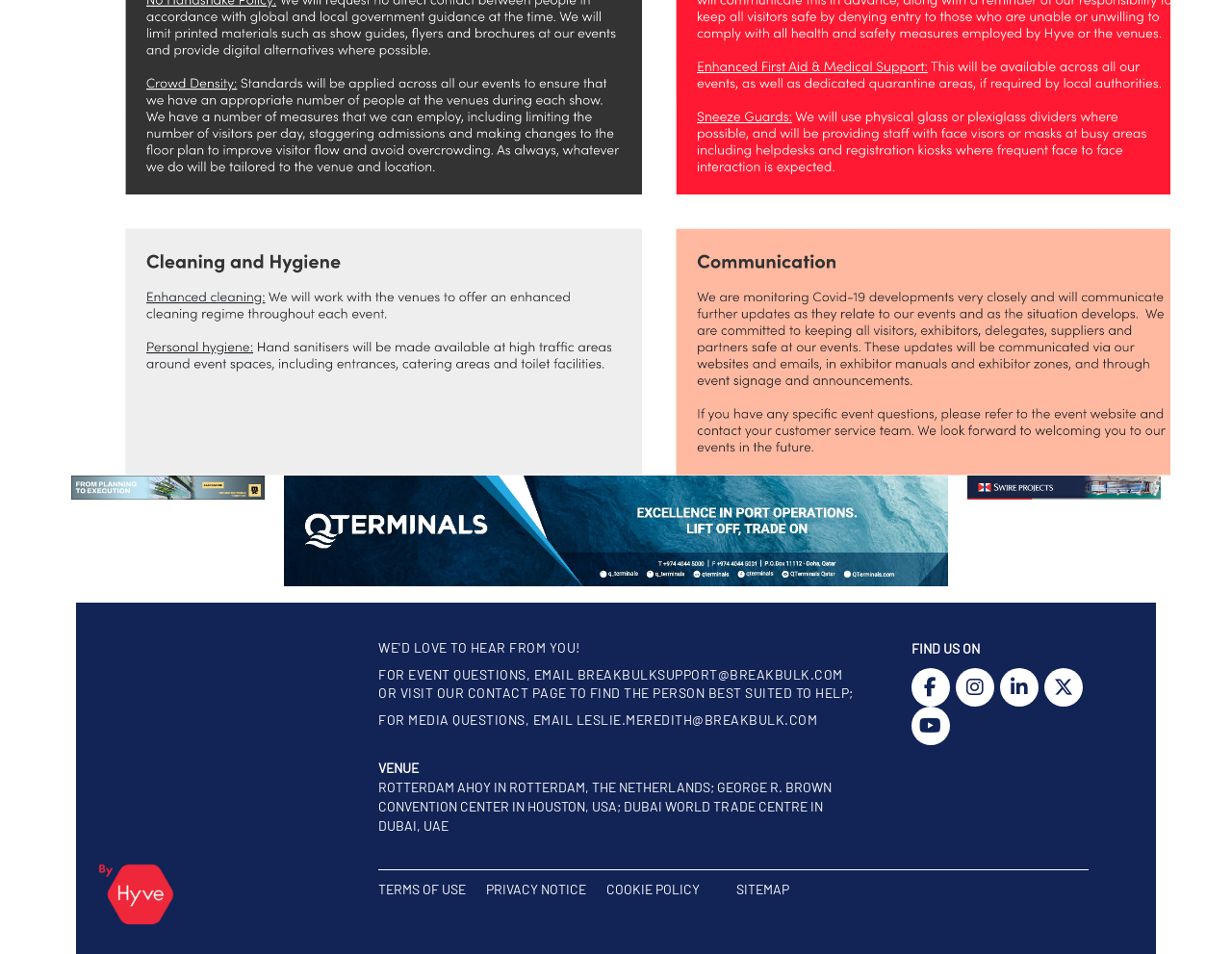Respond with a single word or phrase to the following question: What is the email address for event questions?

BREAKBULKSUPPORT@BREAKBULK.COM